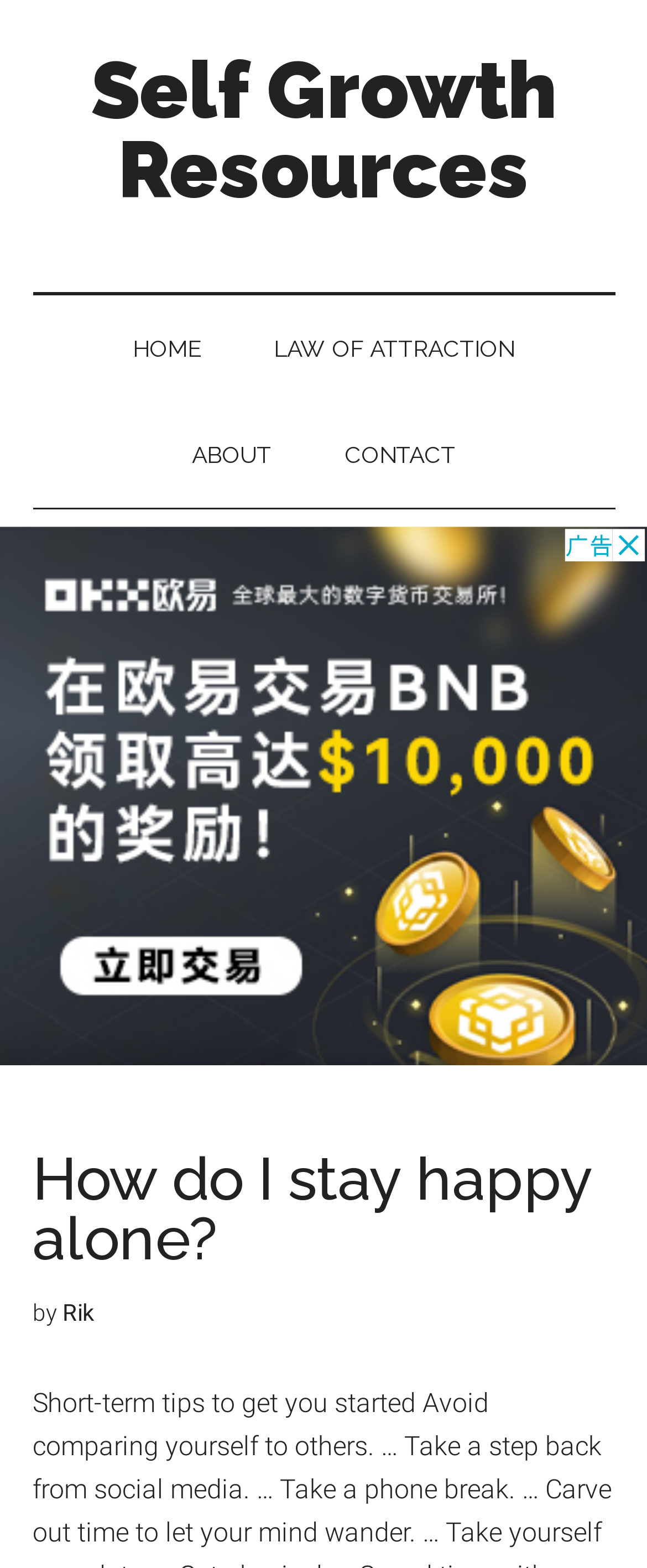Give the bounding box coordinates for this UI element: "Contact". The coordinates should be four float numbers between 0 and 1, arranged as [left, top, right, bottom].

[0.481, 0.256, 0.755, 0.324]